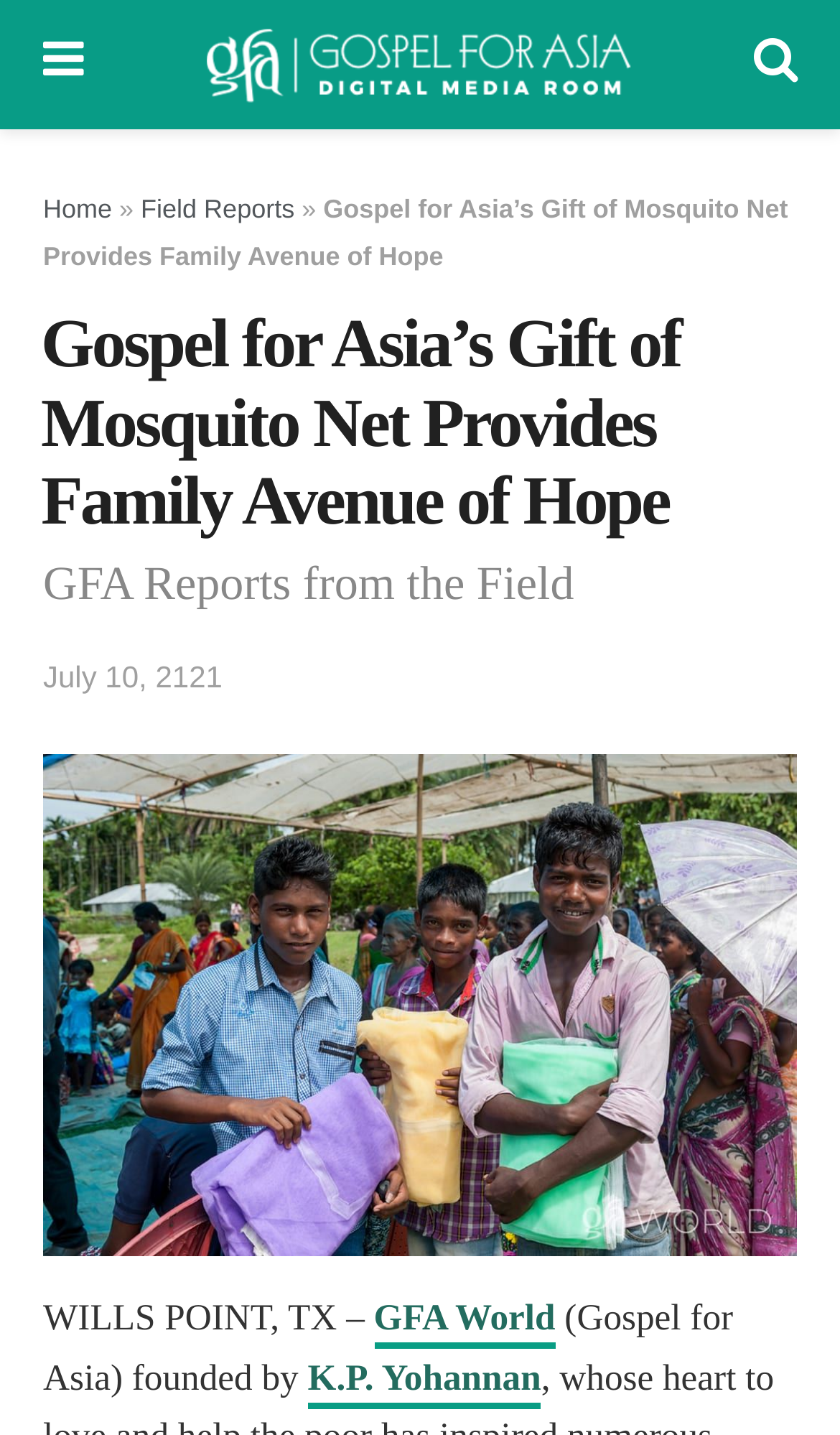Examine the image carefully and respond to the question with a detailed answer: 
What type of content is presented on the webpage?

I inferred the type of content by analyzing the structure of the webpage, which includes headings, links, and images, suggesting a news article or a blog post.